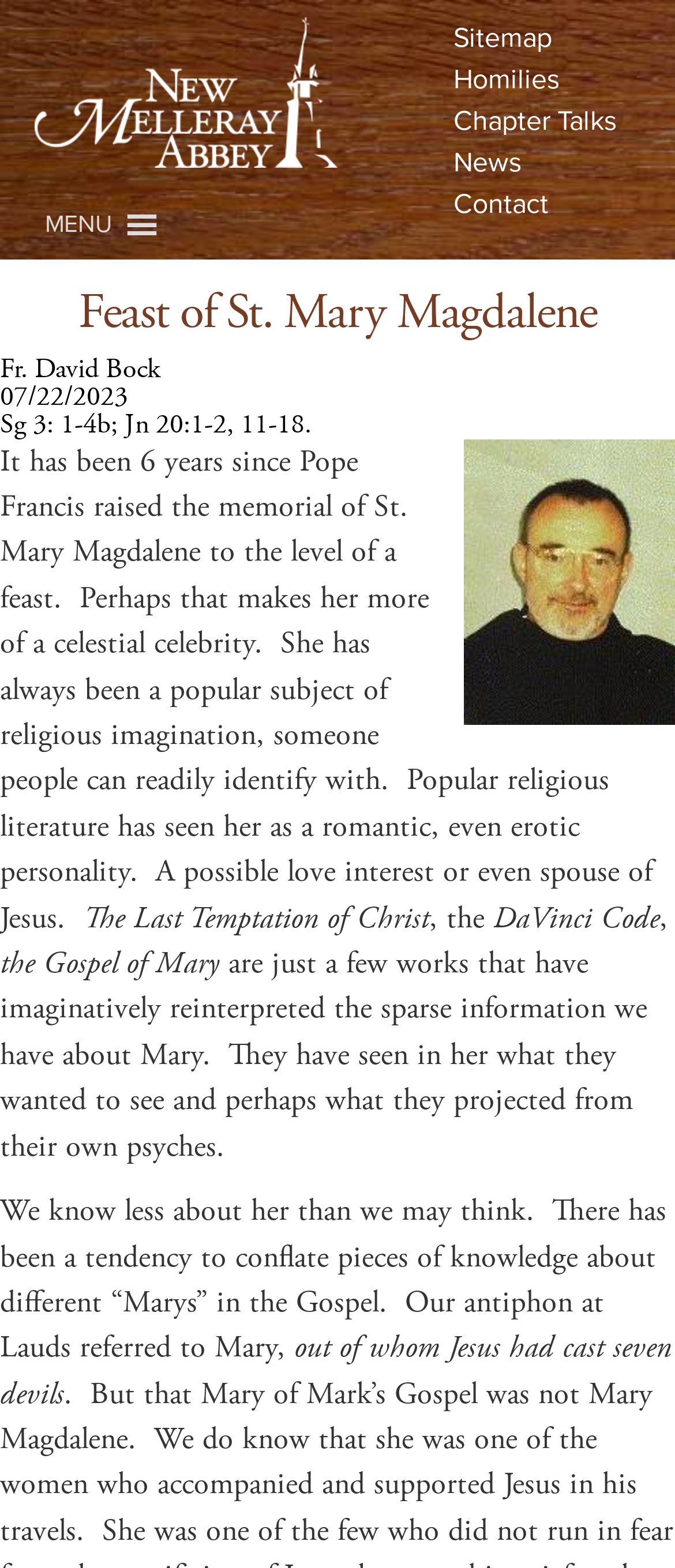Locate the bounding box coordinates of the region to be clicked to comply with the following instruction: "View the News section". The coordinates must be four float numbers between 0 and 1, in the form [left, top, right, bottom].

[0.672, 0.093, 0.772, 0.115]